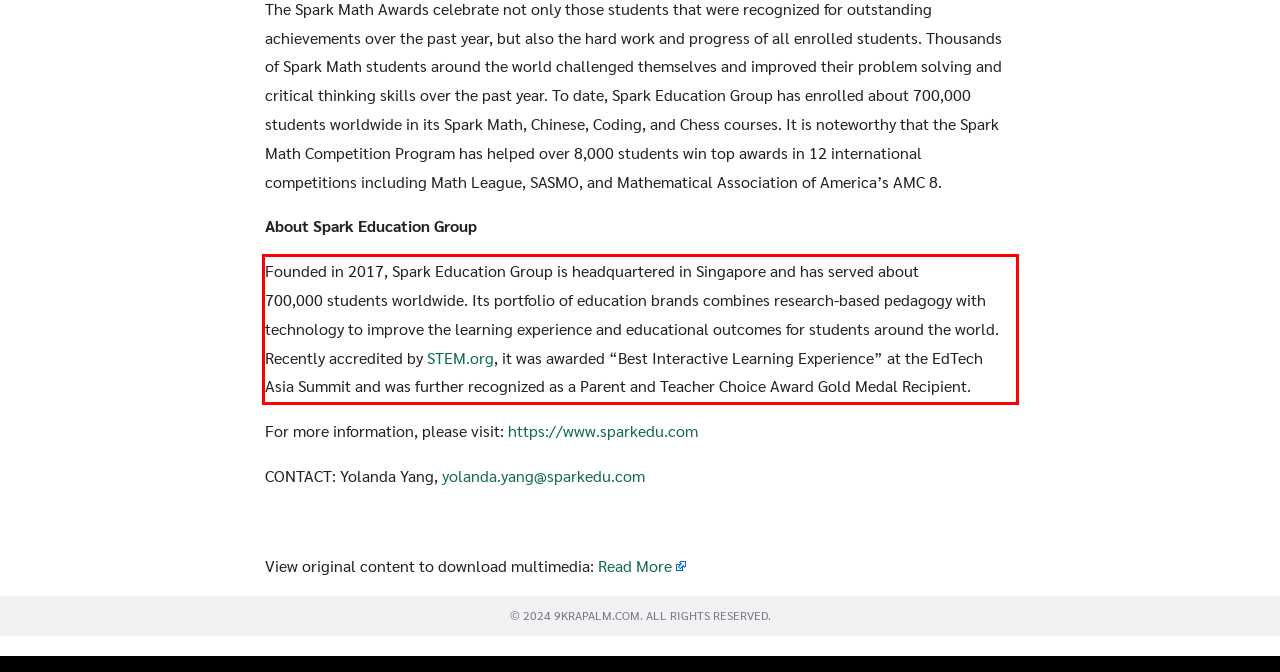The screenshot you have been given contains a UI element surrounded by a red rectangle. Use OCR to read and extract the text inside this red rectangle.

Founded in 2017, Spark Education Group is headquartered in Singapore and has served about 700,000 students worldwide. Its portfolio of education brands combines research-based pedagogy with technology to improve the learning experience and educational outcomes for students around the world. Recently accredited by STEM.org, it was awarded “Best Interactive Learning Experience” at the EdTech Asia Summit and was further recognized as a Parent and Teacher Choice Award Gold Medal Recipient.